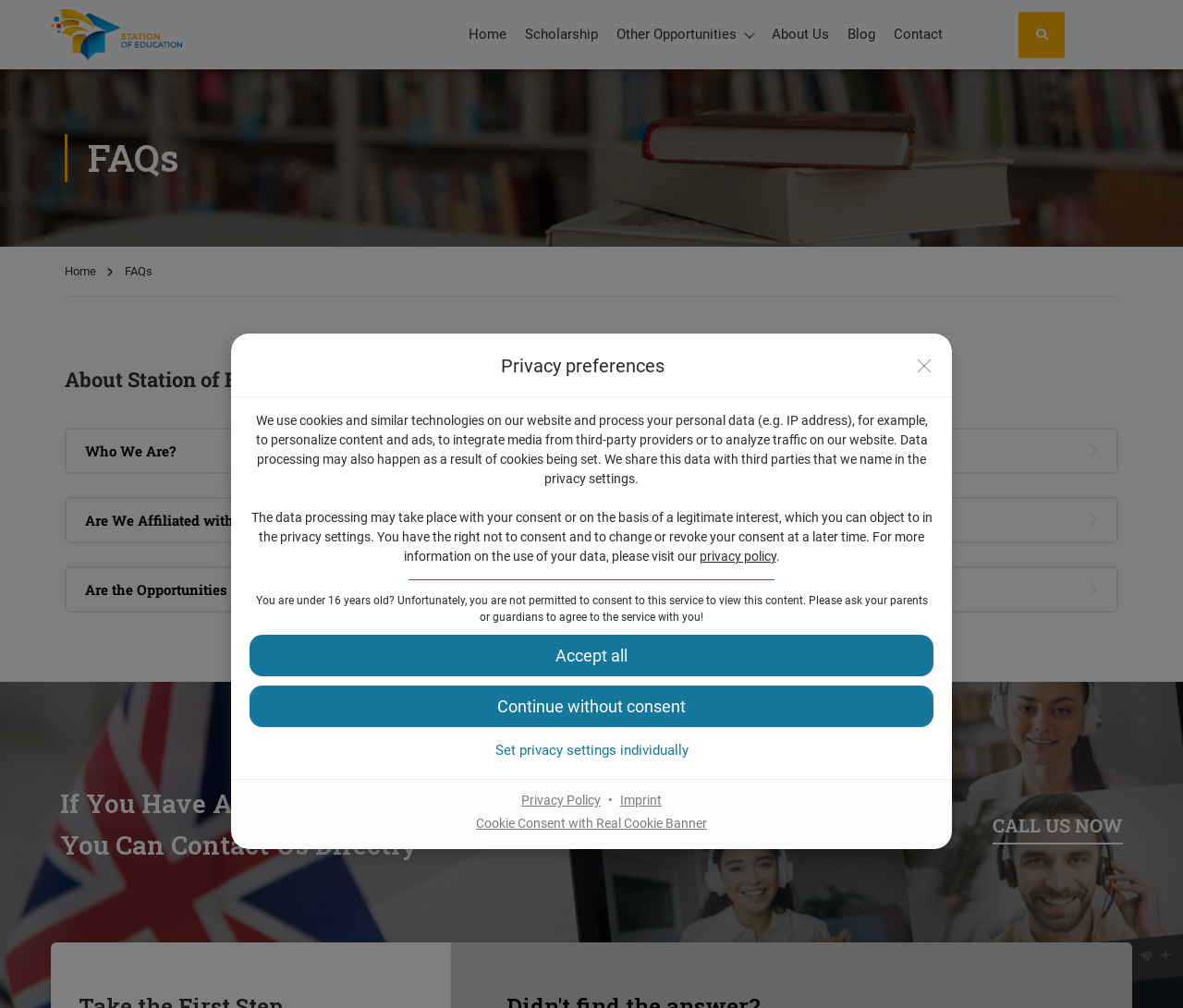Locate the bounding box coordinates of the region to be clicked to comply with the following instruction: "View privacy policy". The coordinates must be four float numbers between 0 and 1, in the form [left, top, right, bottom].

[0.591, 0.544, 0.656, 0.559]